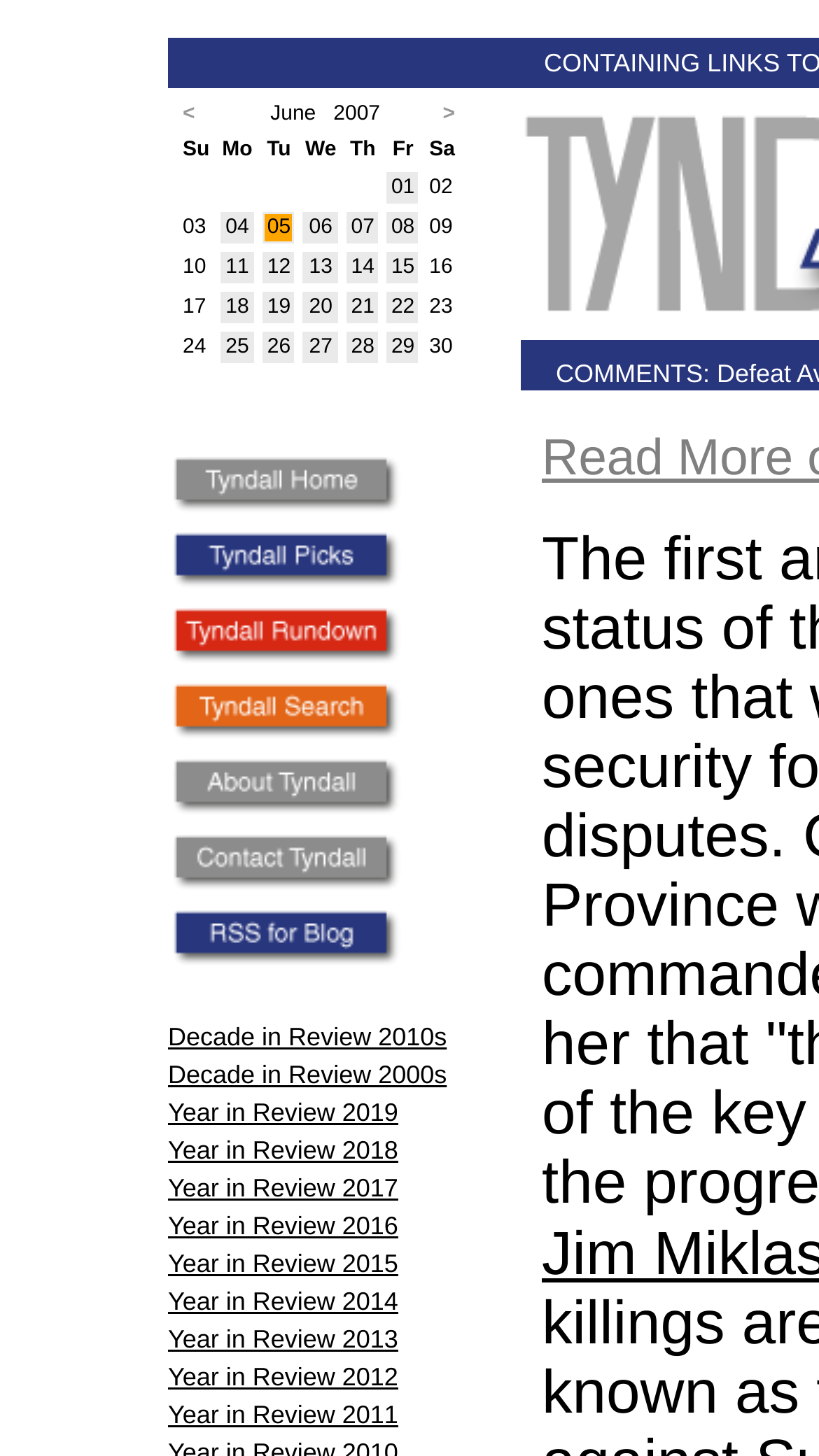Please answer the following question using a single word or phrase: 
How many navigation links are there below the table?

4